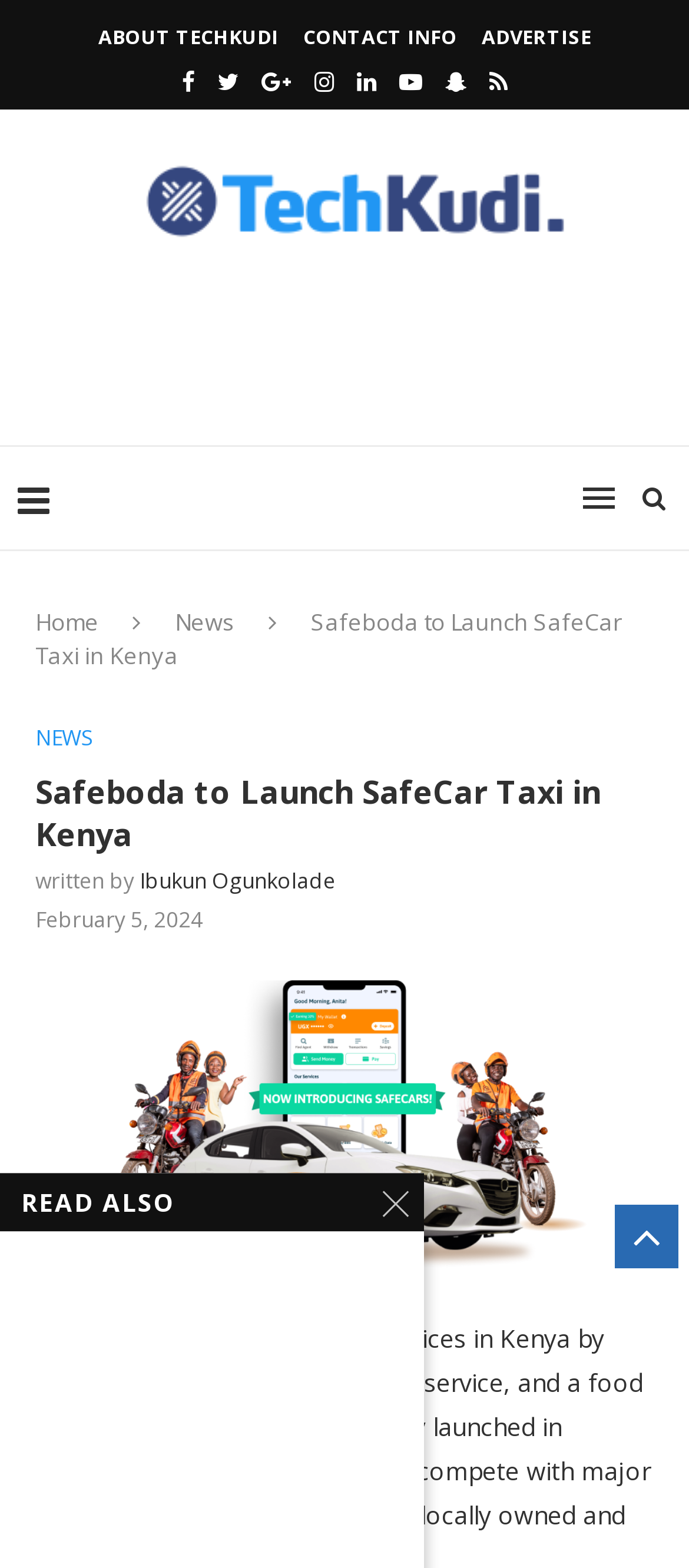Give a succinct answer to this question in a single word or phrase: 
What is the topic of the news article?

Safeboda SafeCar Taxi in Kenya